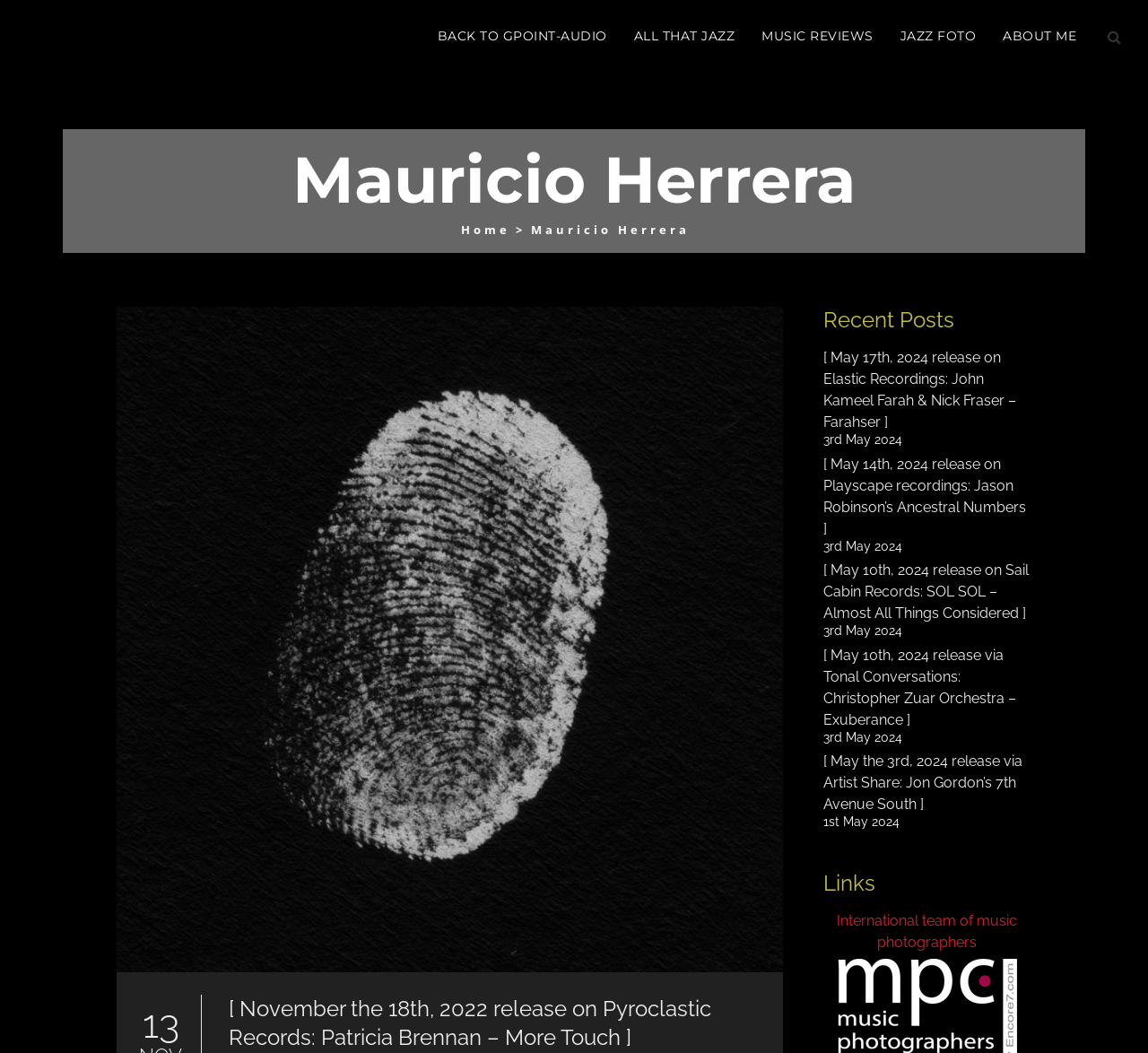Identify the coordinates of the bounding box for the element described below: "Русский". Return the coordinates as four float numbers between 0 and 1: [left, top, right, bottom].

[0.667, 0.142, 0.698, 0.176]